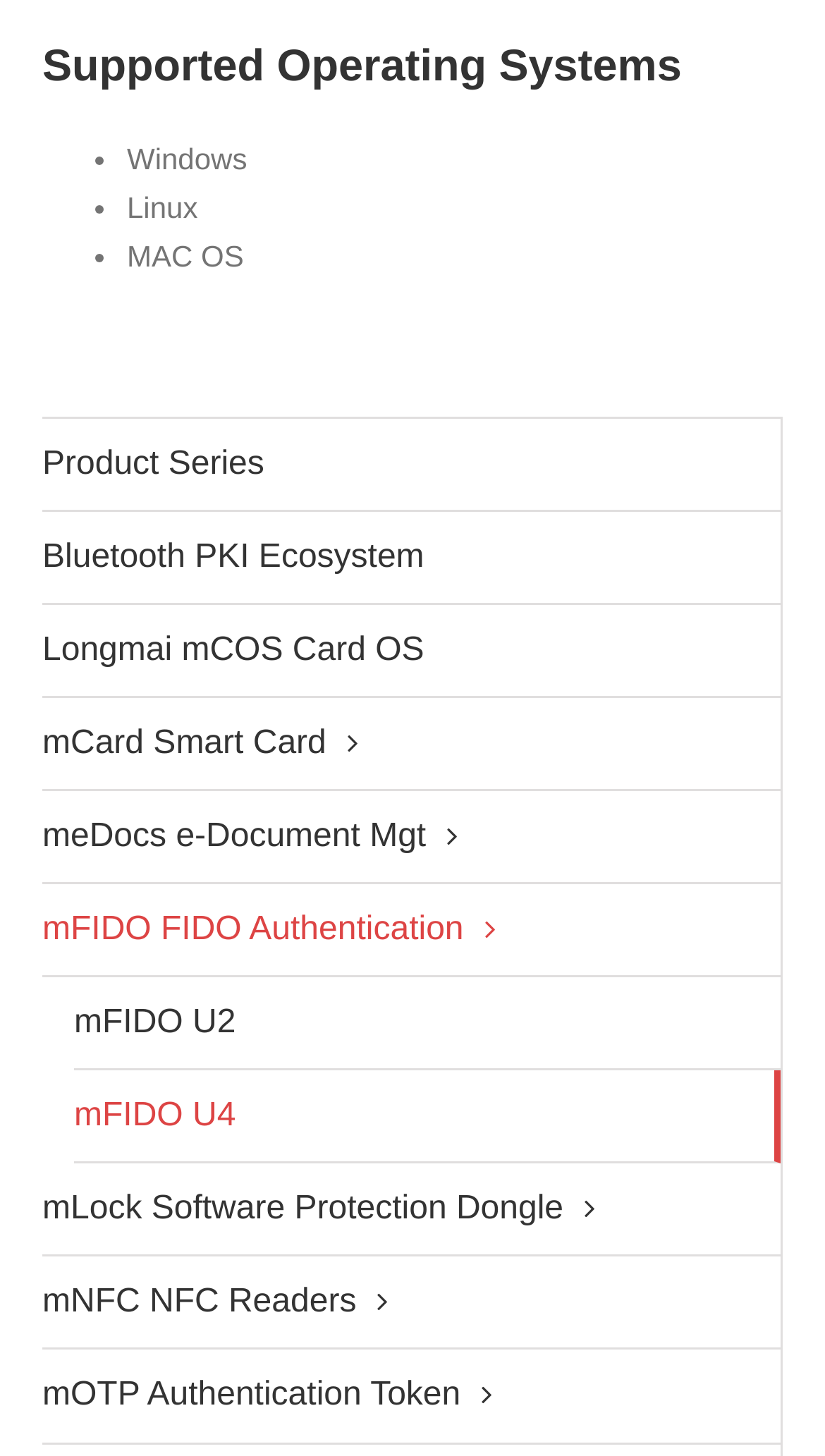Determine the bounding box coordinates of the region that needs to be clicked to achieve the task: "Explore mCard Smart Card".

[0.051, 0.48, 0.946, 0.544]